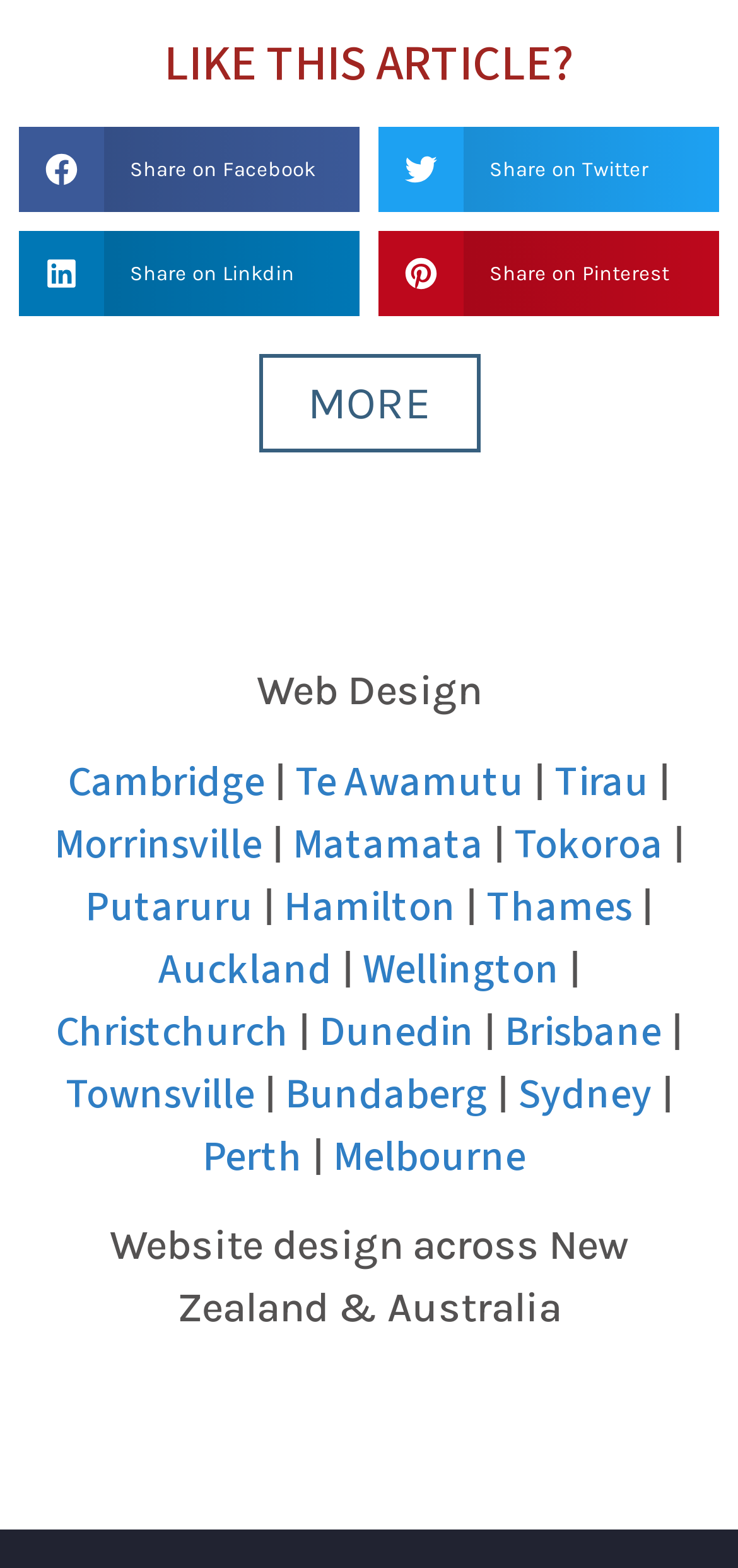Using the given element description, provide the bounding box coordinates (top-left x, top-left y, bottom-right x, bottom-right y) for the corresponding UI element in the screenshot: Melbourne

[0.451, 0.718, 0.713, 0.757]